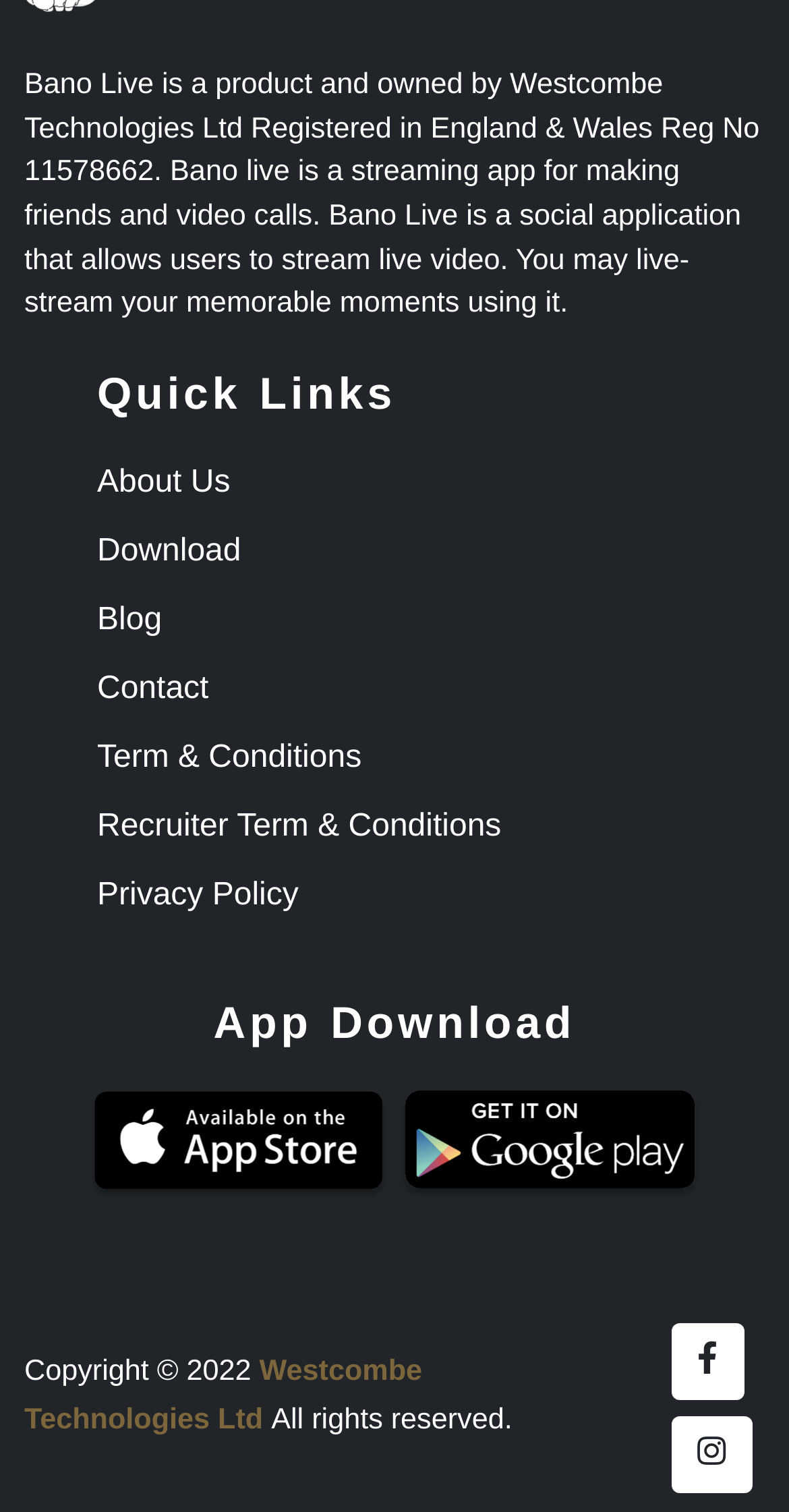What is the year of the copyright?
Using the information from the image, give a concise answer in one word or a short phrase.

2022